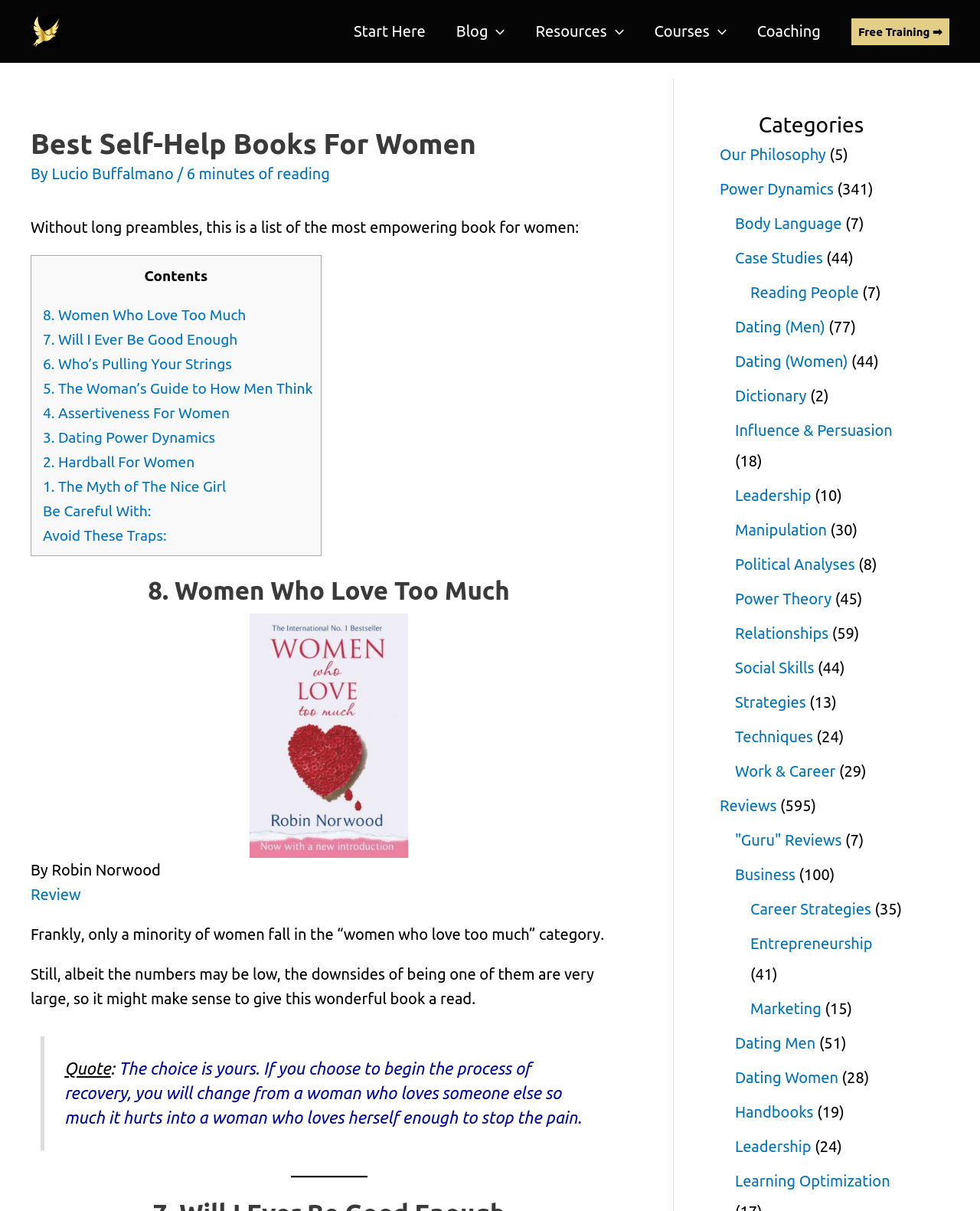Determine the bounding box coordinates for the area that should be clicked to carry out the following instruction: "View 'LATEST NEWS'".

None